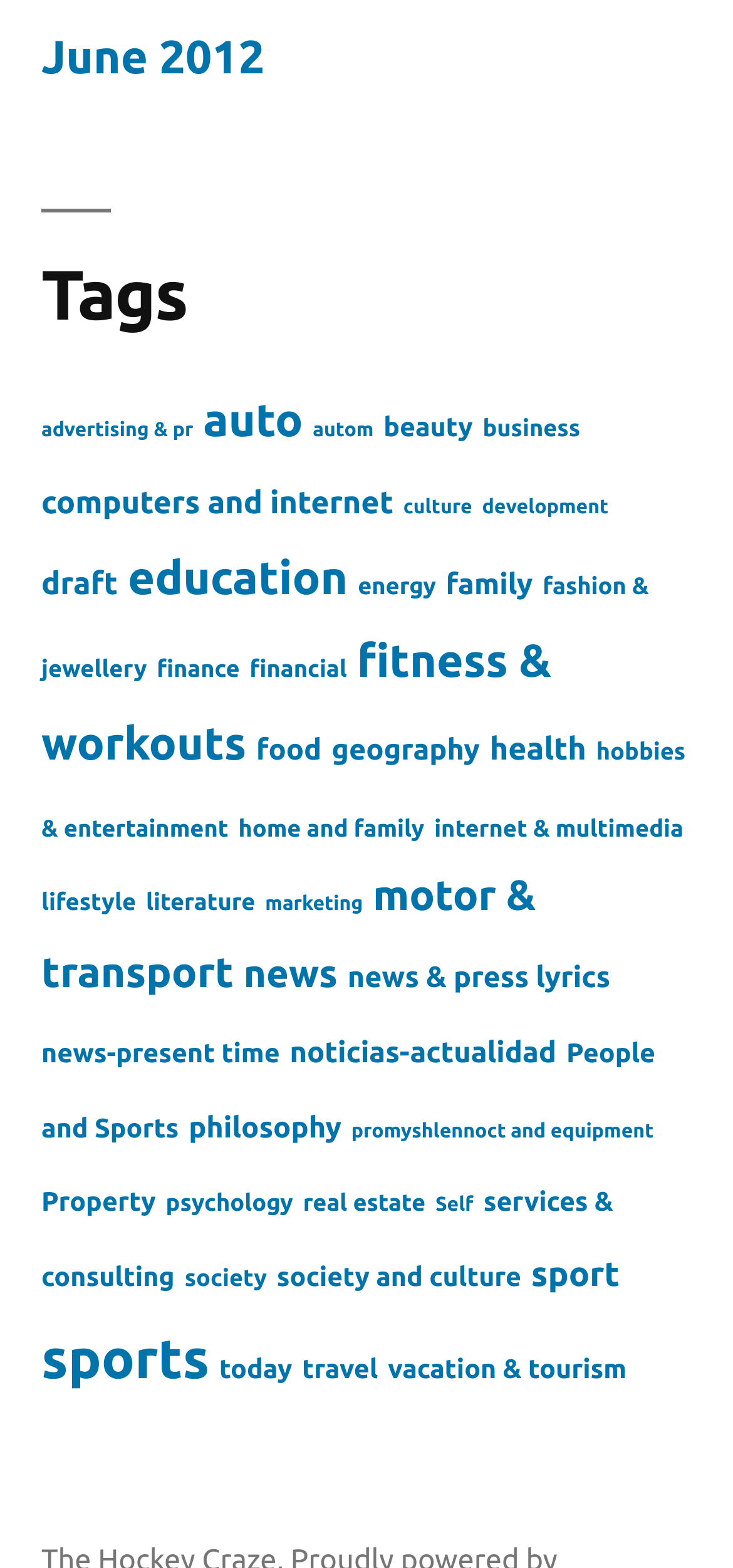Using the details from the image, please elaborate on the following question: What is the category with the most items?

By examining the links under the 'Tags' navigation, I found that the category with the most items is 'sports' with 41 items, indicated by the text '(41 items)' next to the link.